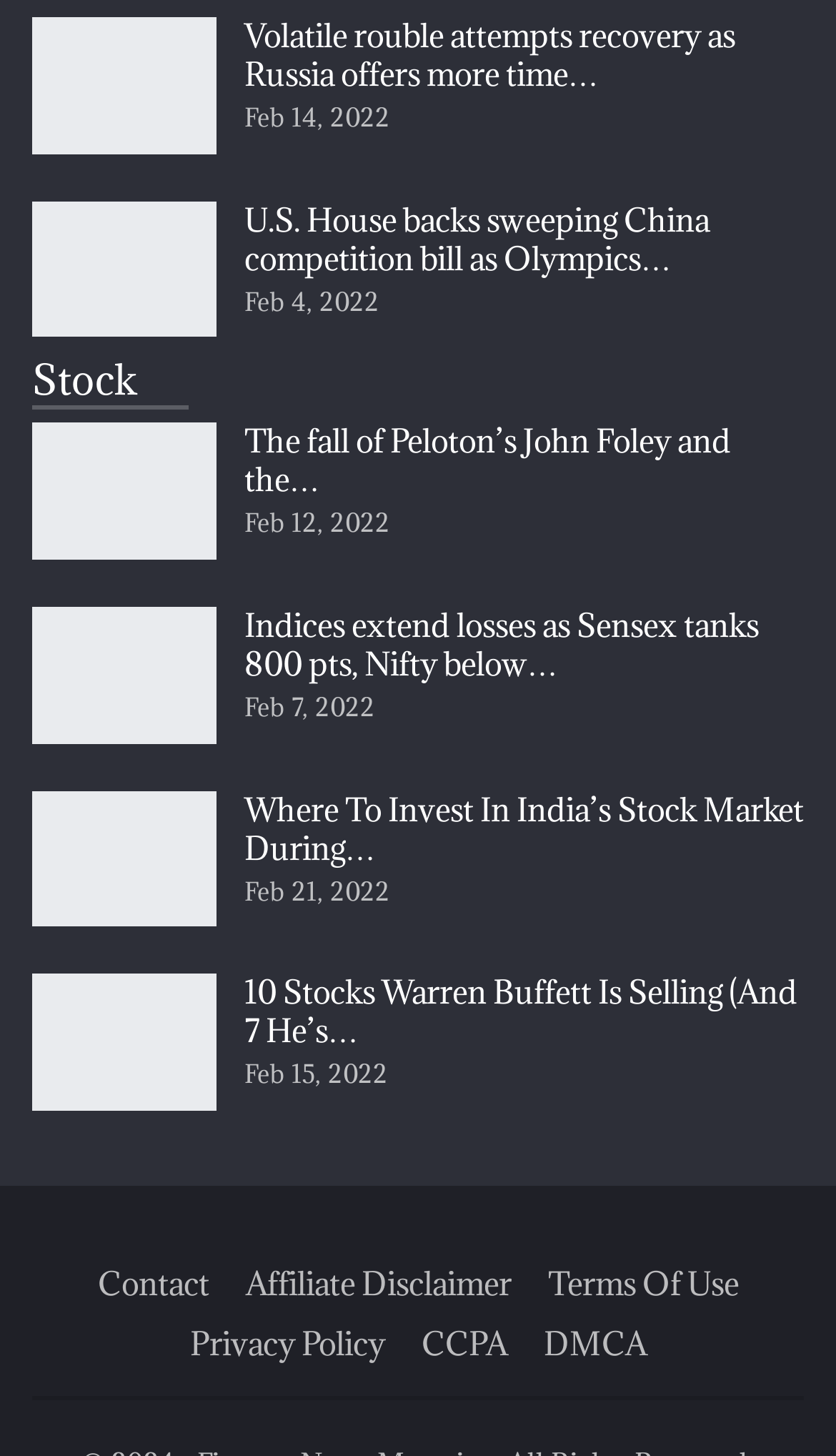Give a short answer to this question using one word or a phrase:
What is the category of the link 'Stock'?

Footer